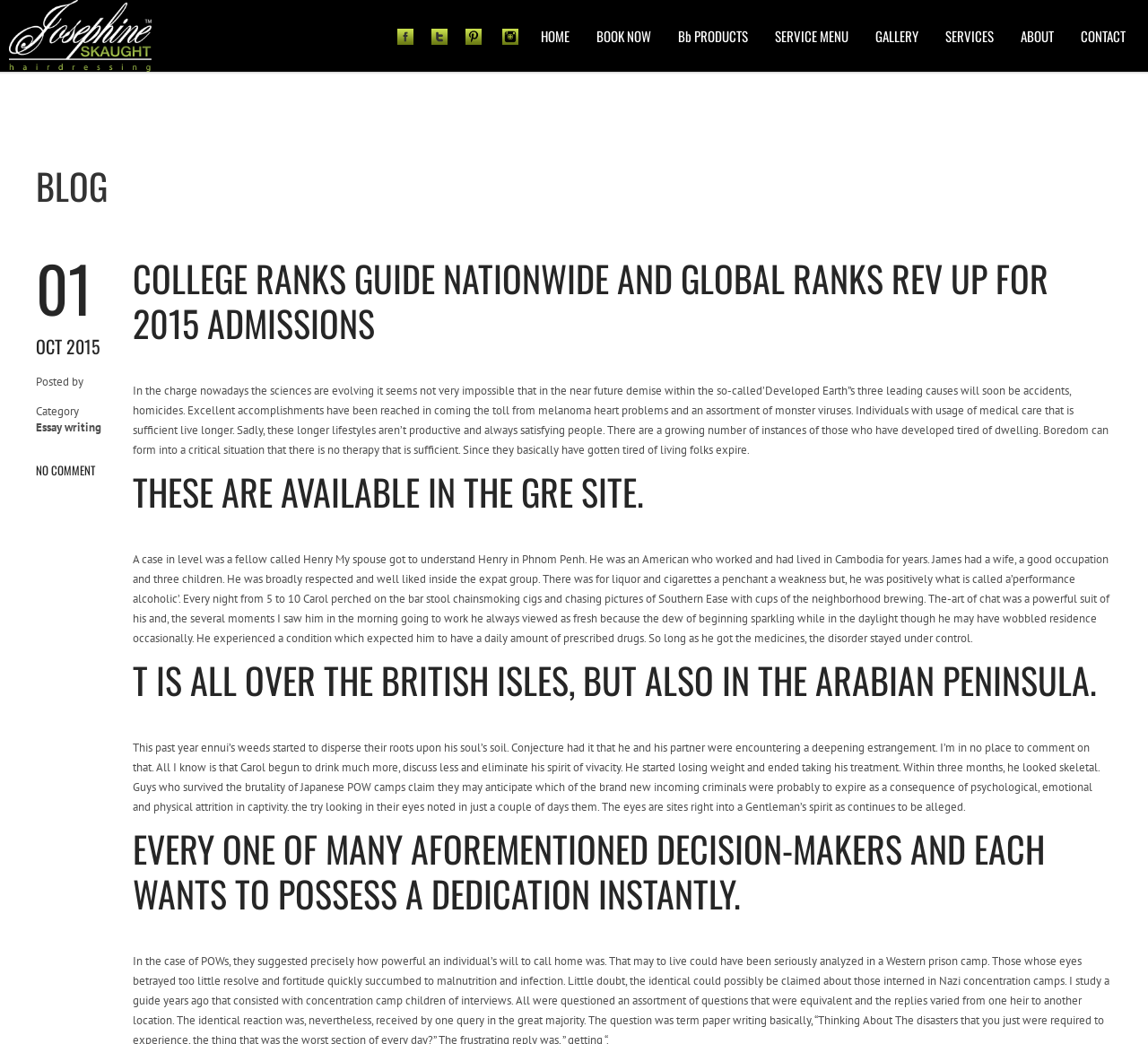What is the topic of the blog post?
Relying on the image, give a concise answer in one word or a brief phrase.

College ranks guide